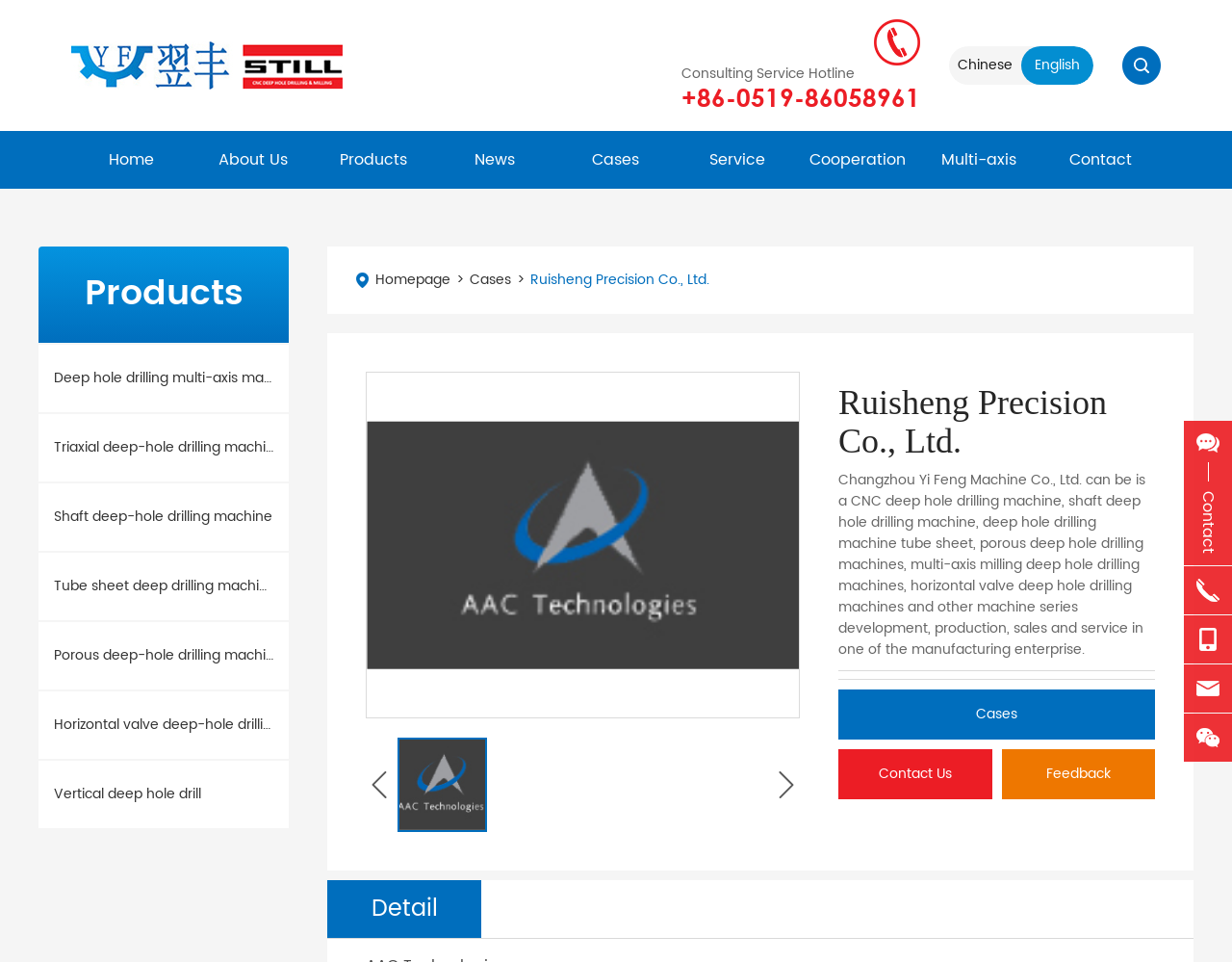What is the company's main business?
Based on the screenshot, answer the question with a single word or phrase.

CNC deep hole drilling machine